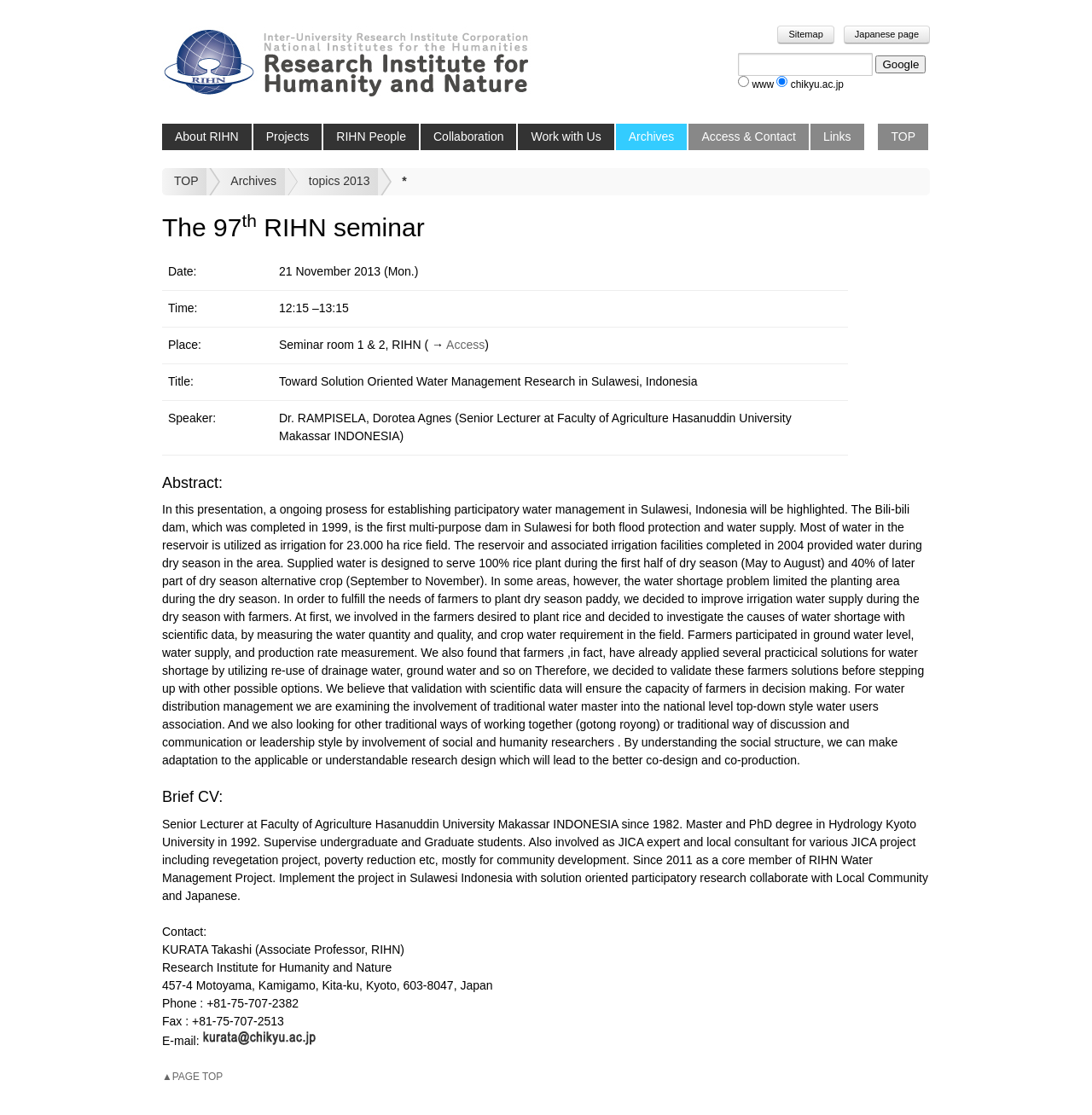Determine the bounding box of the UI component based on this description: "parent_node: www chikyu.ac.jp name="q"". The bounding box coordinates should be four float values between 0 and 1, i.e., [left, top, right, bottom].

[0.676, 0.047, 0.799, 0.068]